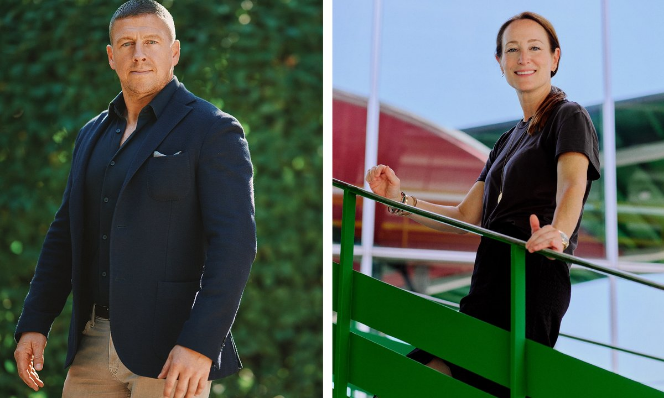Give a detailed account of the visual elements in the image.

The image features two newly appointed senior officers at Art Basel, showcasing their unique styles and professional presence. On the left, a man exudes confidence in a tailored dark blazer and light trousers, standing against a lush green backdrop that suggests an outdoor setting. He appears poised, looking directly at the camera, embodying a strong leadership vibe. 

On the right, a woman stands elegantly on a green staircase, wearing a chic black dress and a relaxed smile, her hair pulled back. She gestures lightly with her hand, conveying an approachable yet professional demeanor. The modern architecture in the background hints at an artistic environment, aligning with the brand’s contemporary aesthetic. 

This image captures the essence of their new roles at Art Basel, where they will focus on enhancing the art fair's offerings and expanding its year-round presence in the art world.